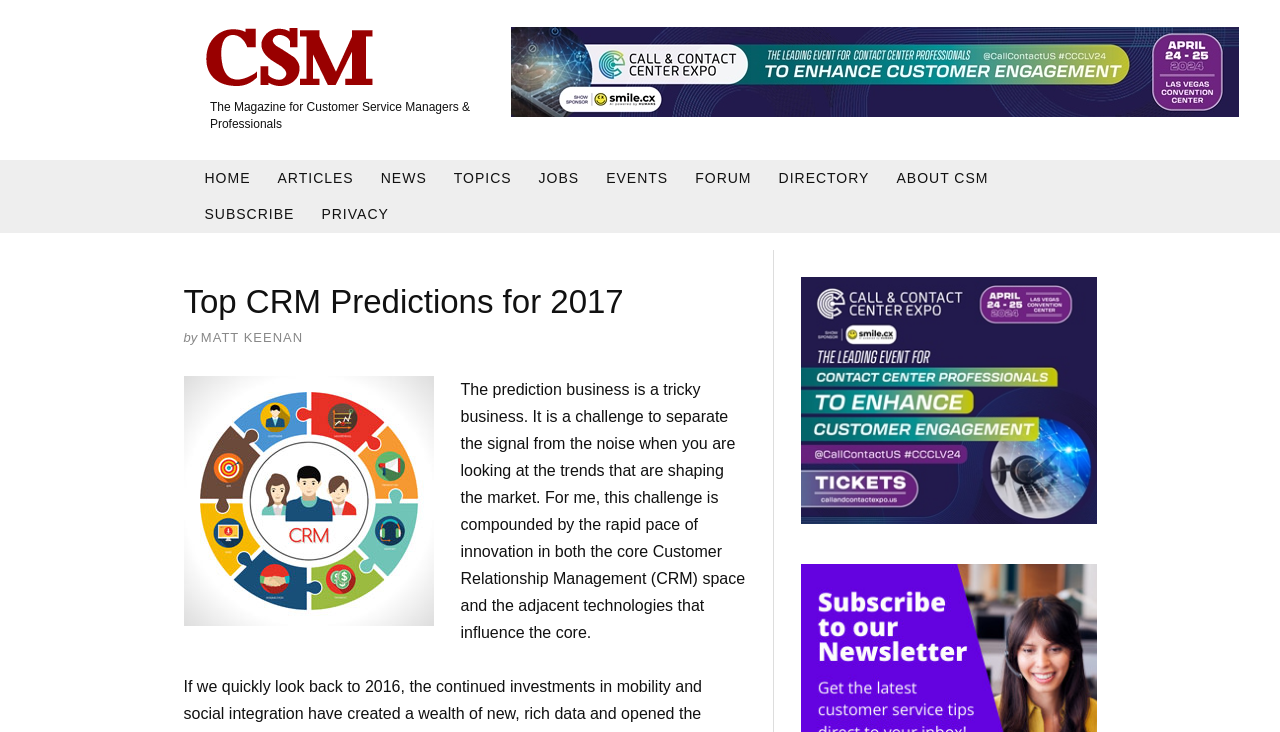Describe the entire webpage, focusing on both content and design.

The webpage appears to be an article page from a magazine for customer service managers and professionals. At the top, there is a logo on the left, accompanied by a tagline "The Magazine for Customer Service Managers & Professionals". To the right of the logo, there is a navigation menu with links to various sections of the website, including "HOME", "ARTICLES", "NEWS", "TOPICS", "JOBS", "EVENTS", "FORUM", "DIRECTORY", "ABOUT CSM", and "SUBSCRIBE".

Below the navigation menu, there is a prominent heading "Top CRM Predictions for 2017" with the author's name "MATT KEENAN" written beside it. Above the heading, there is a small image related to CRM 2017. The article's main content starts below the heading, discussing the challenges of predicting trends in the Customer Relationship Management (CRM) space.

On the top-right corner, there is a link to "Call & Contact Center Expo 2024" with an accompanying image. This link is repeated at the bottom of the page, with the same image. There is also a link to the same expo at the top of the page, but this one is positioned more to the center.